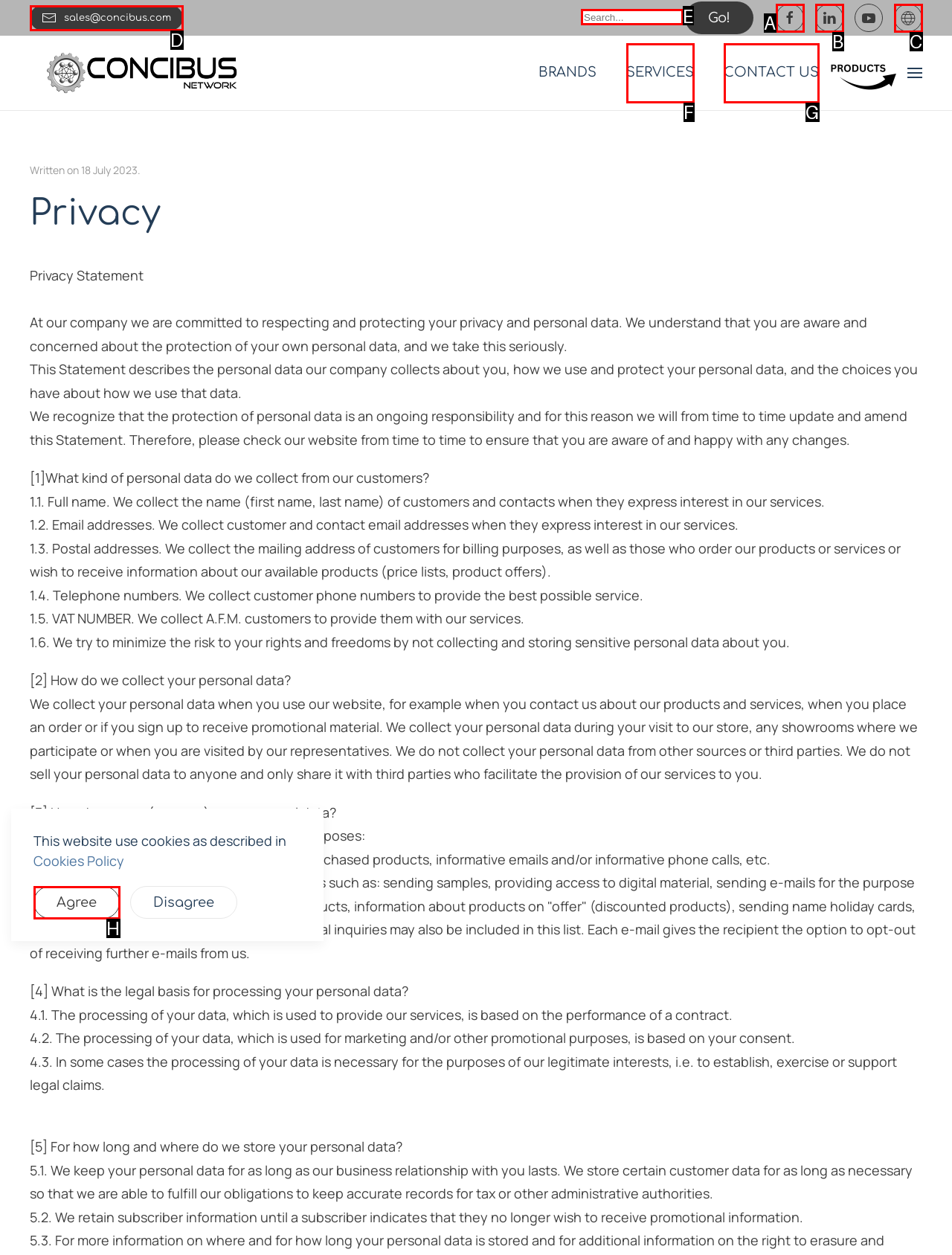Identify the HTML element that matches the description: Religion. Provide the letter of the correct option from the choices.

None